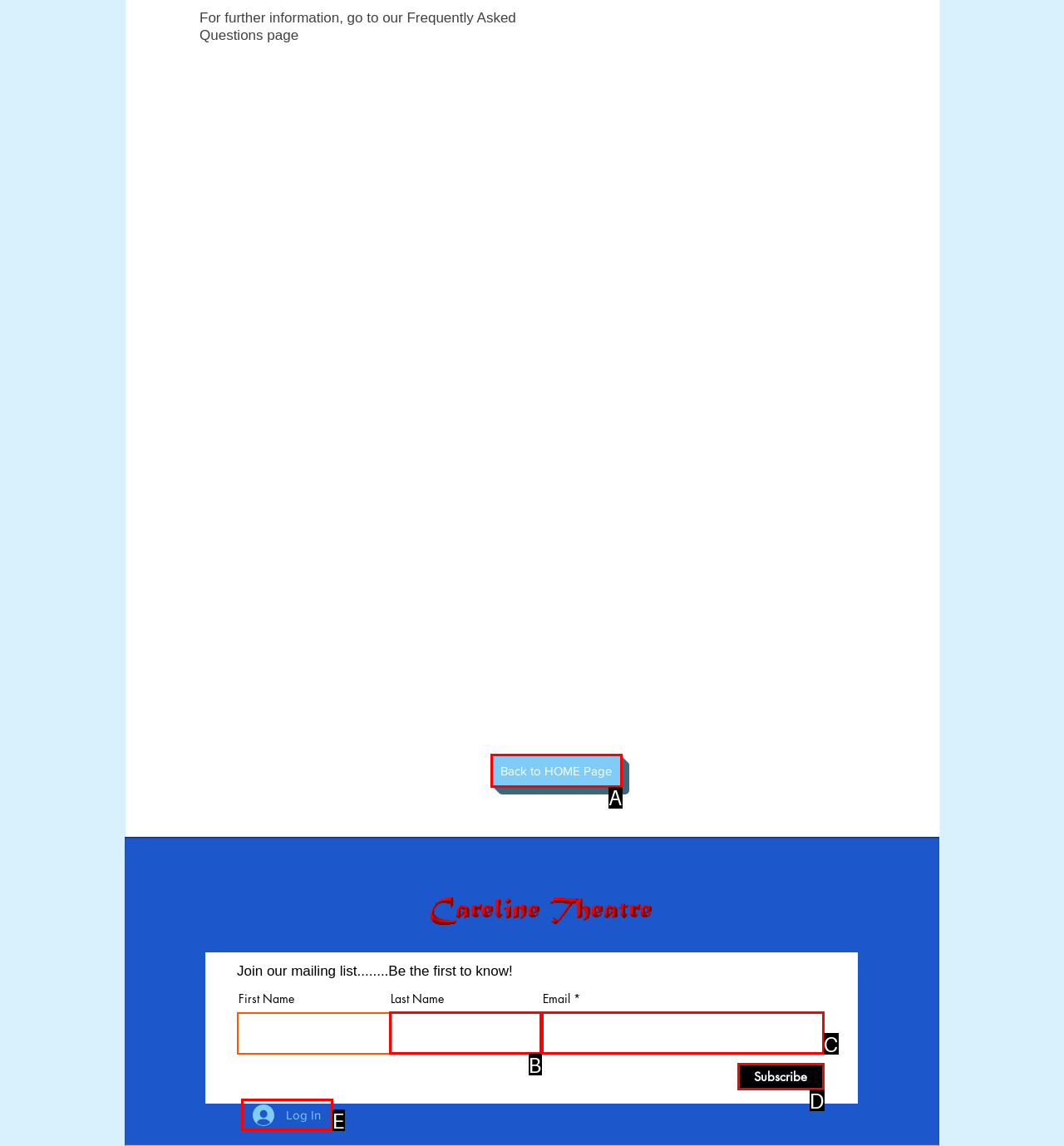Match the element description to one of the options: Back to HOME Page
Respond with the corresponding option's letter.

A